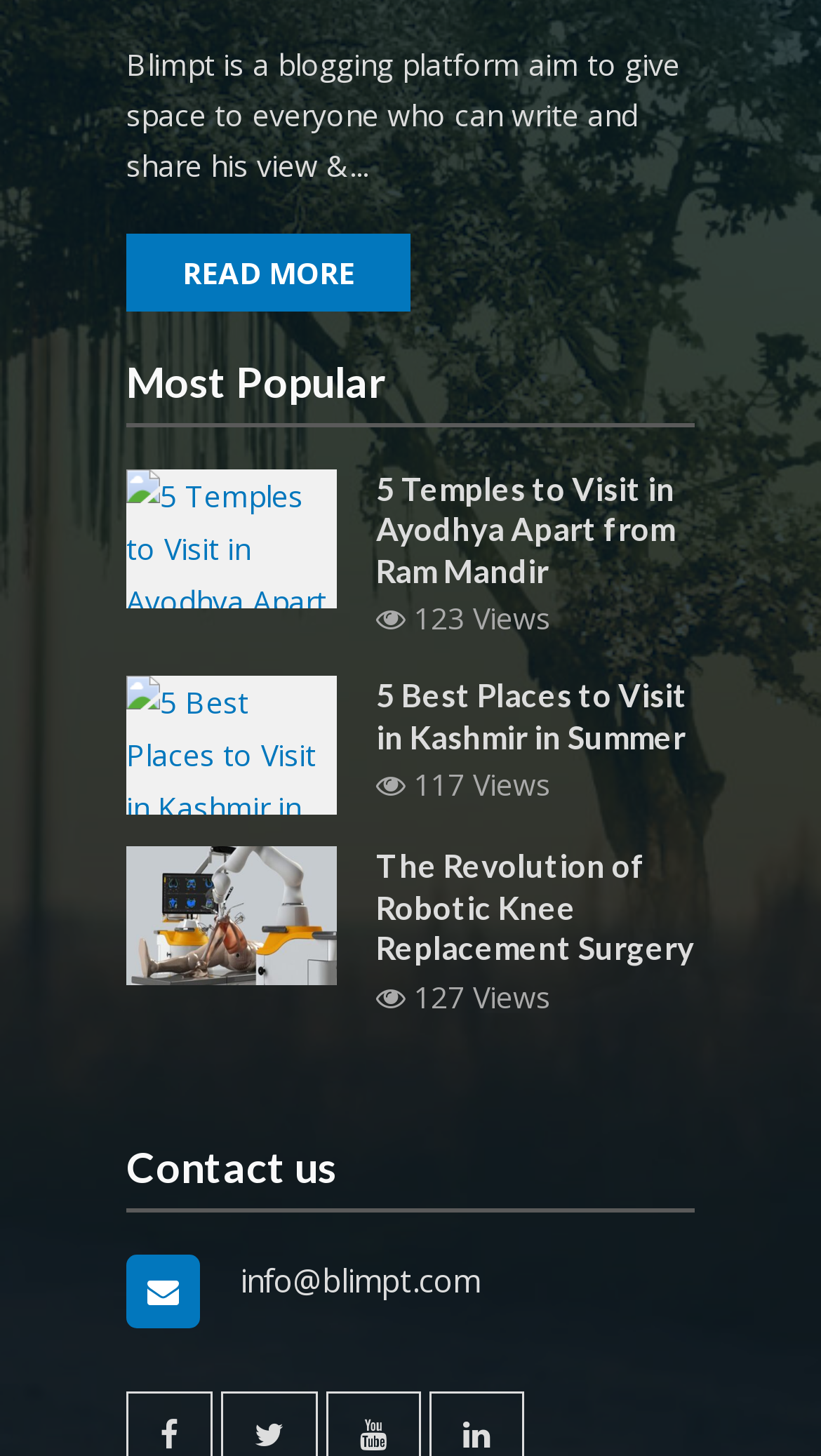Respond with a single word or phrase to the following question:
How many views does the article '5 Temples to Visit in Ayodhya Apart from Ram Mandir' have?

123 Views